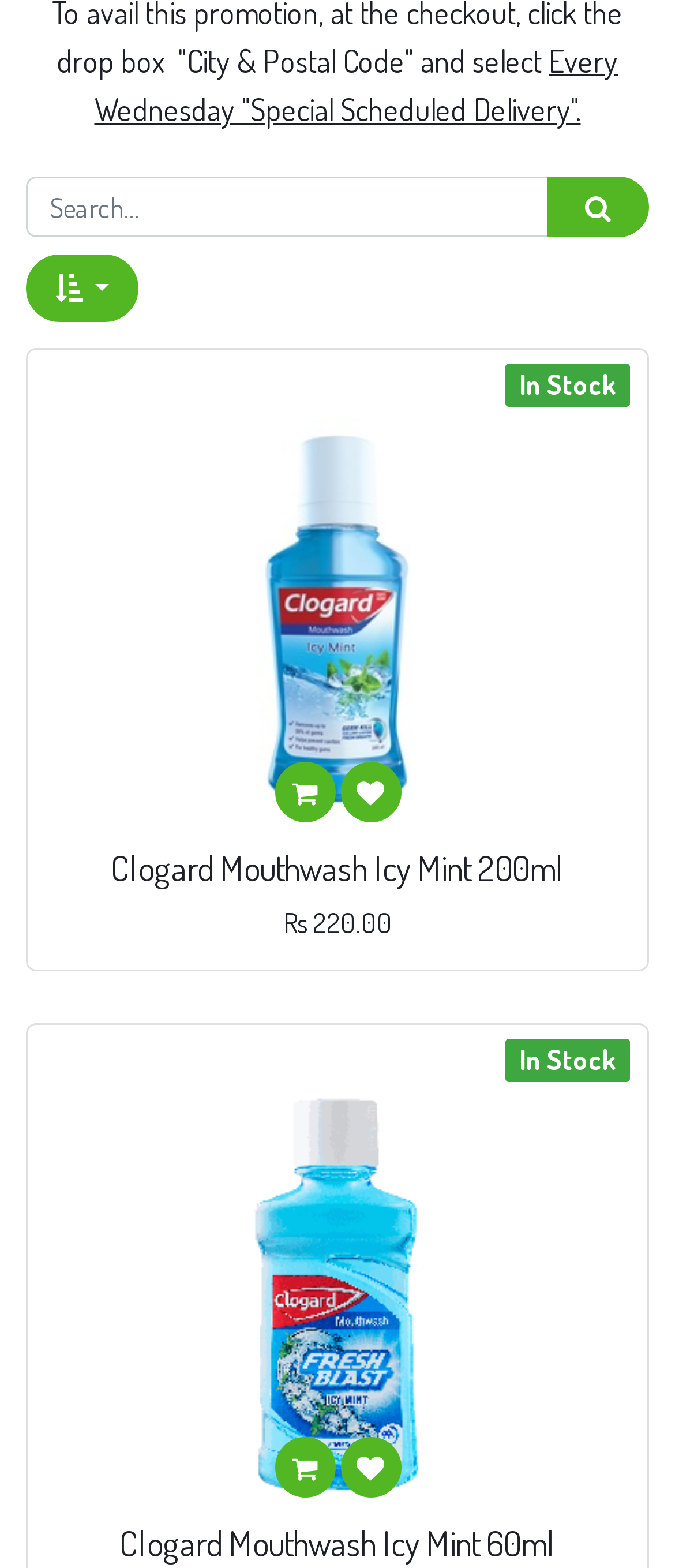Respond to the following question with a brief word or phrase:
What is the name of the product with a 60ml size option?

Clogard Mouthwash Icy Mint